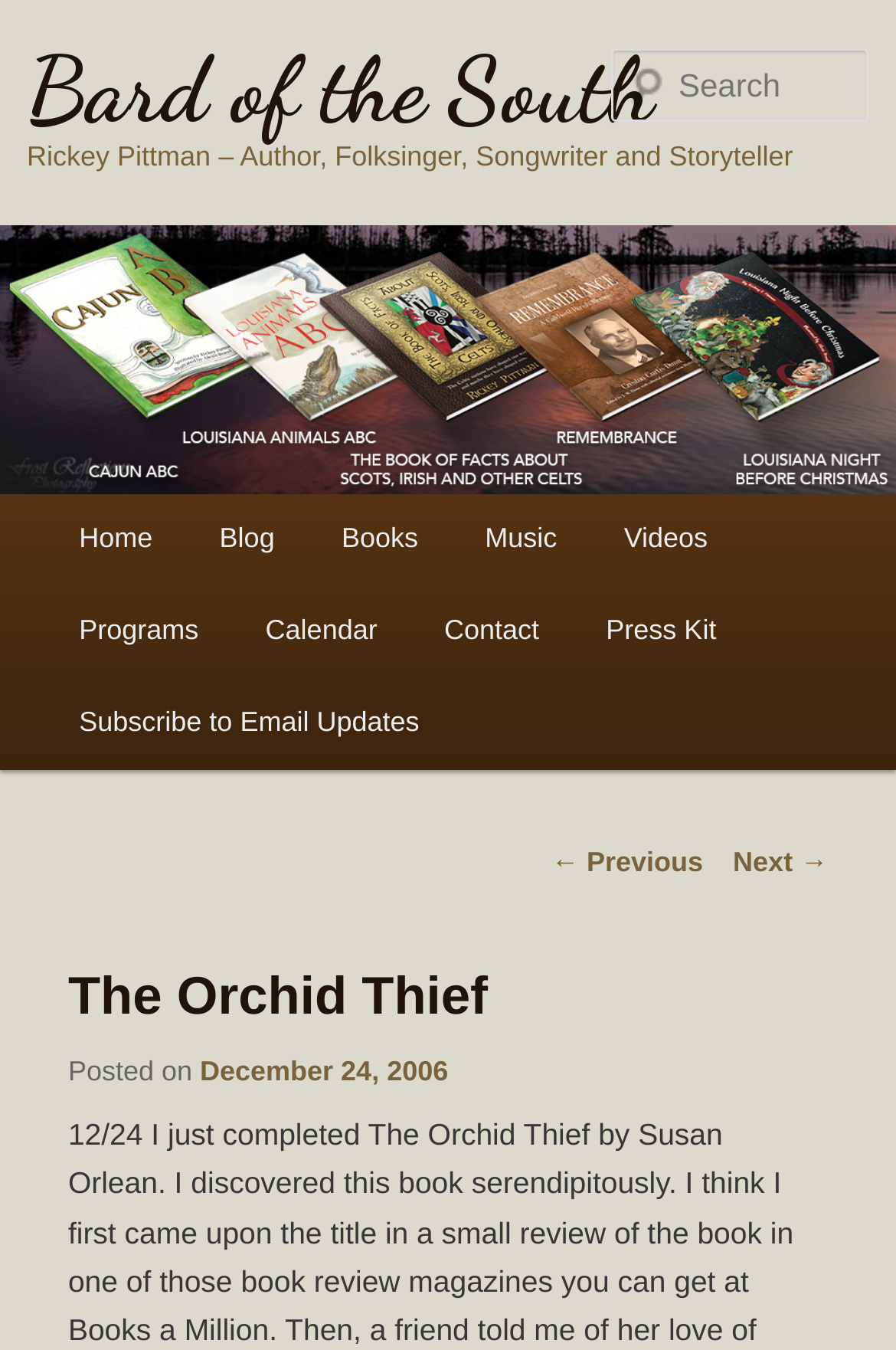Using the details from the image, please elaborate on the following question: What is the purpose of the 'Skip to primary content' link?

I inferred the purpose of the 'Skip to primary content' link by its text and its presence on the webpage, which suggests that it is meant to allow users to bypass the navigation menu and go directly to the main content of the webpage.